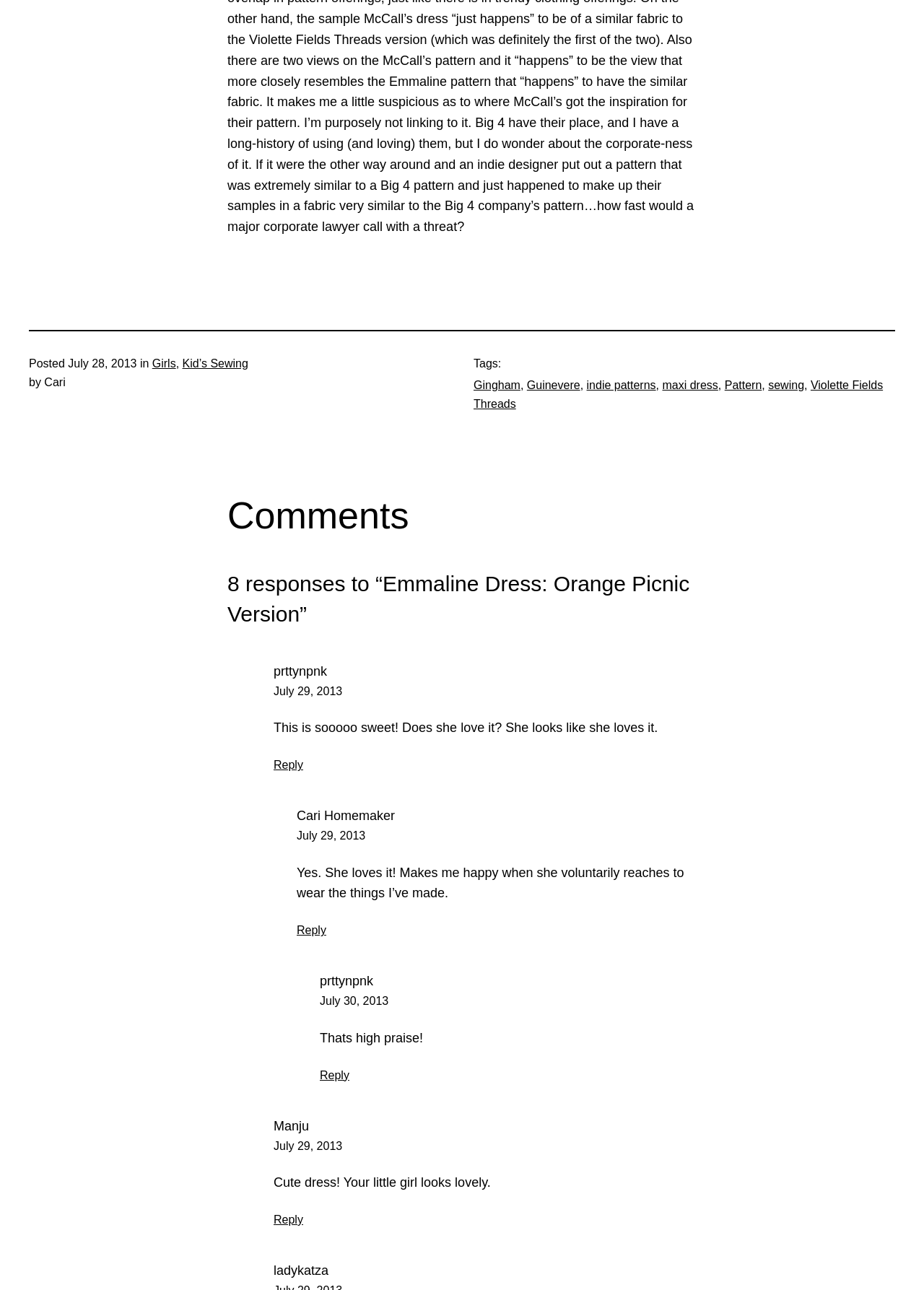What is the name of the person who commented first?
Please give a detailed and elaborate answer to the question.

I found the name of the person who commented first by looking at the first comment section. The name is specified as 'prttynpnk' and is located above the comment text.